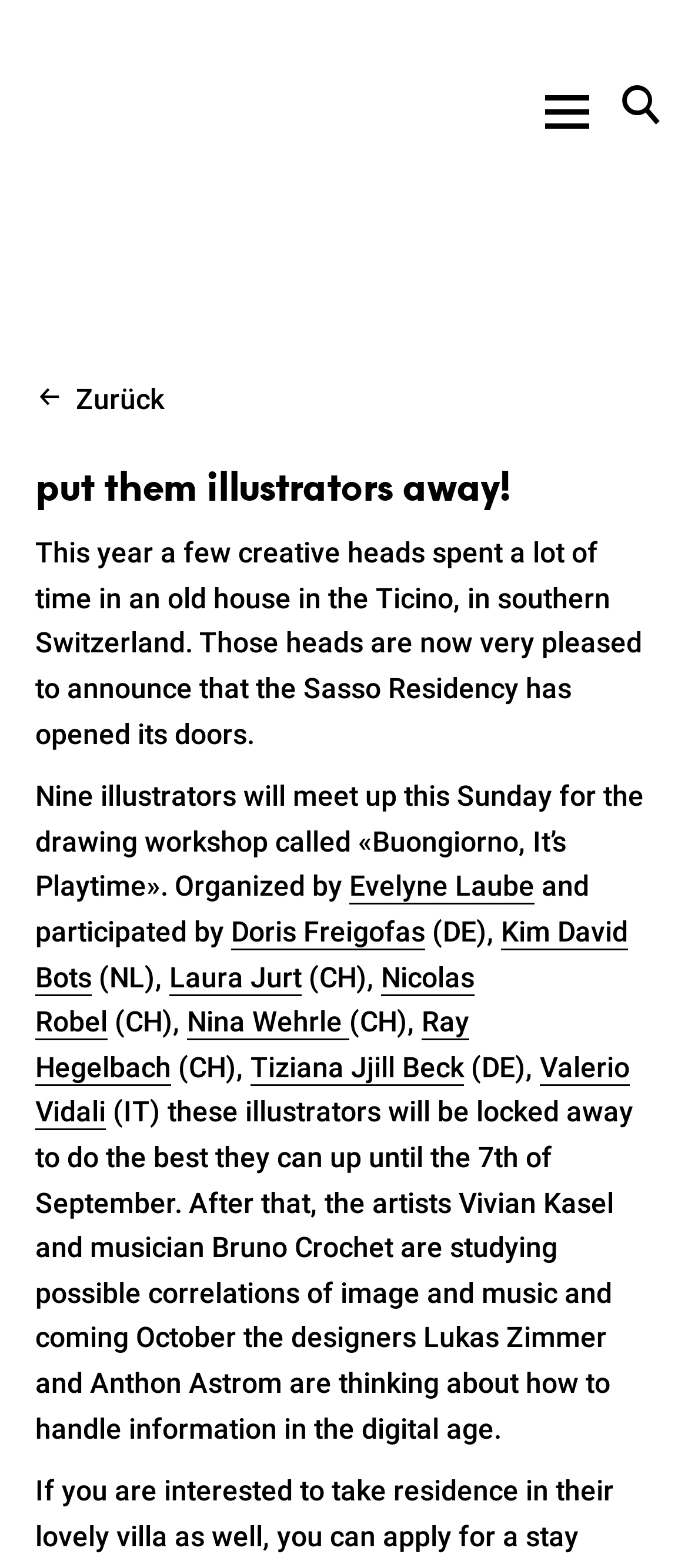Identify the bounding box coordinates for the UI element described by the following text: "Kim David Bots". Provide the coordinates as four float numbers between 0 and 1, in the format [left, top, right, bottom].

[0.051, 0.584, 0.913, 0.635]